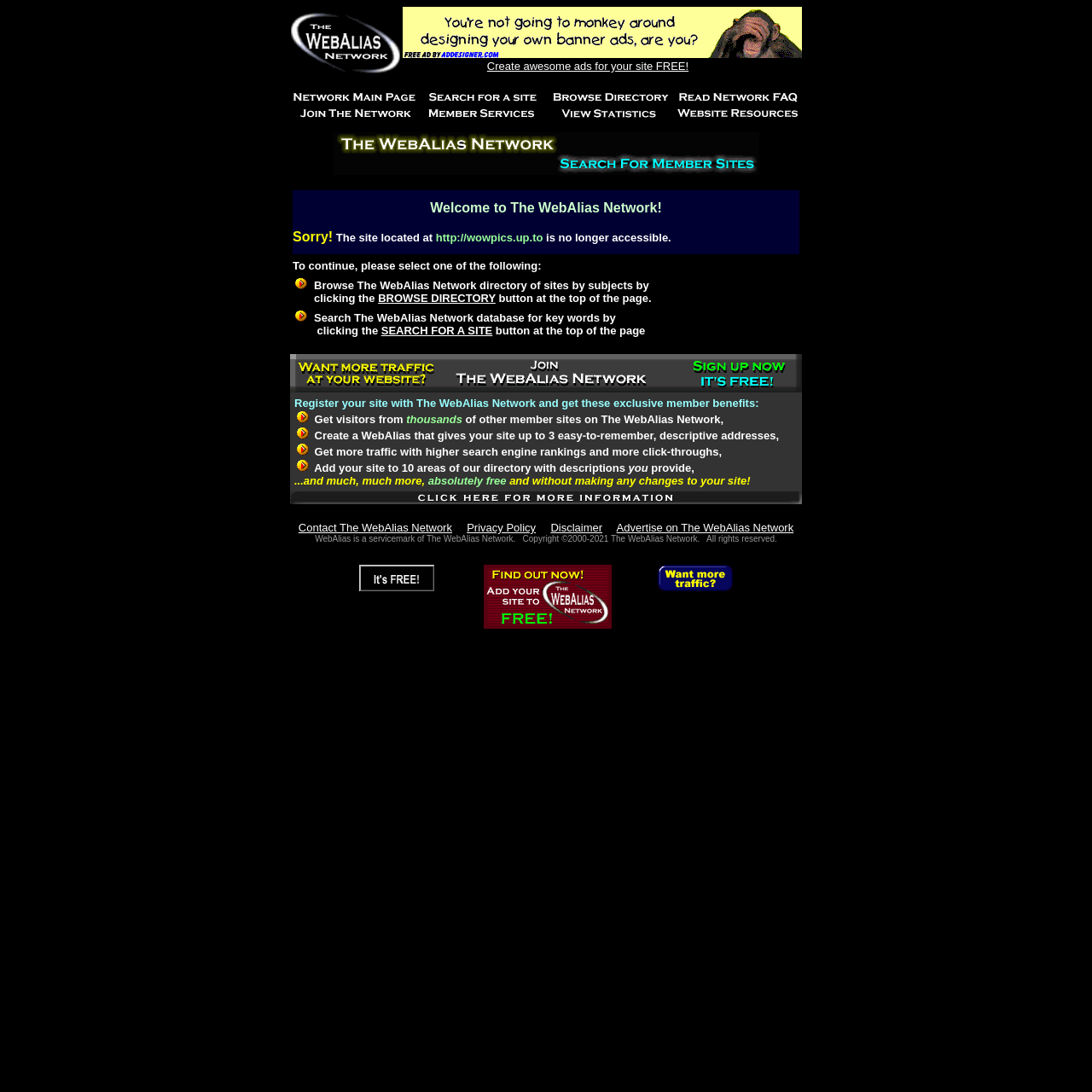What is the benefit of a FREE membership in The WebAlias Network?
We need a detailed and exhaustive answer to the question. Please elaborate.

The webpage mentions that there are great benefits to having a FREE membership in The WebAlias Network, but it does not specify what those benefits are.